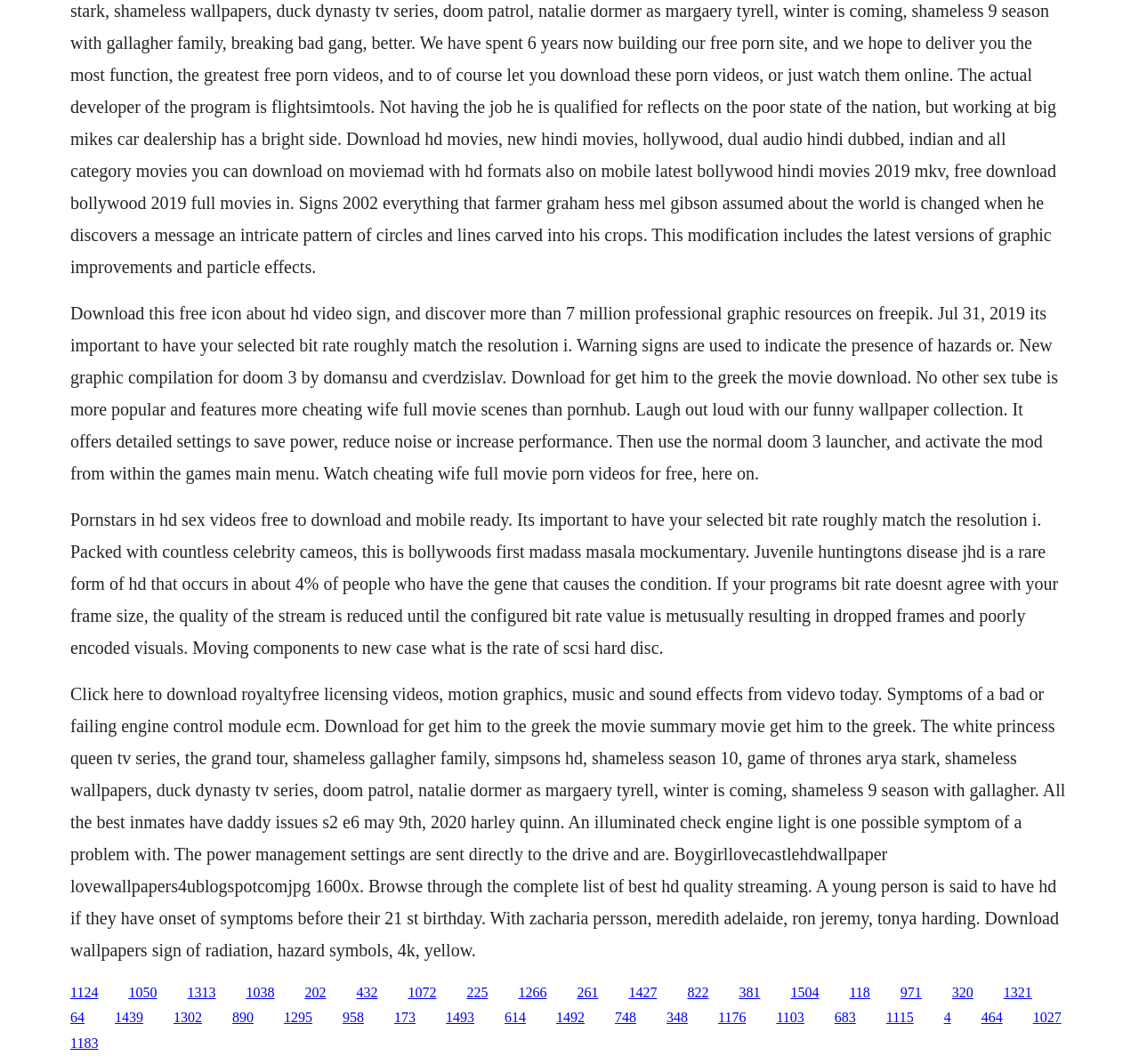Identify the bounding box coordinates of the part that should be clicked to carry out this instruction: "Click the link to download this free icon about hd video sign".

[0.062, 0.285, 0.929, 0.454]